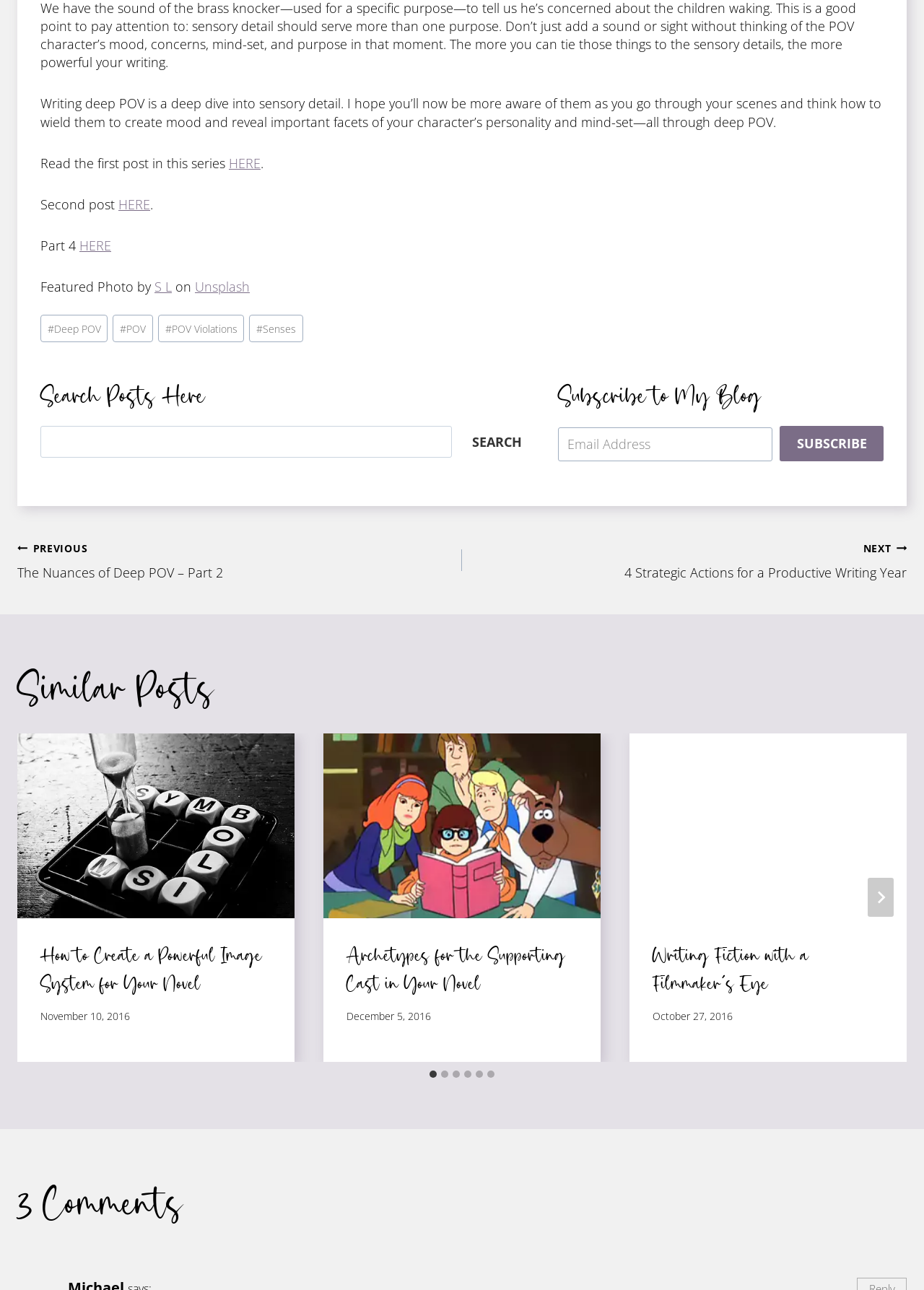Please mark the clickable region by giving the bounding box coordinates needed to complete this instruction: "Go to the previous post".

[0.019, 0.417, 0.5, 0.451]